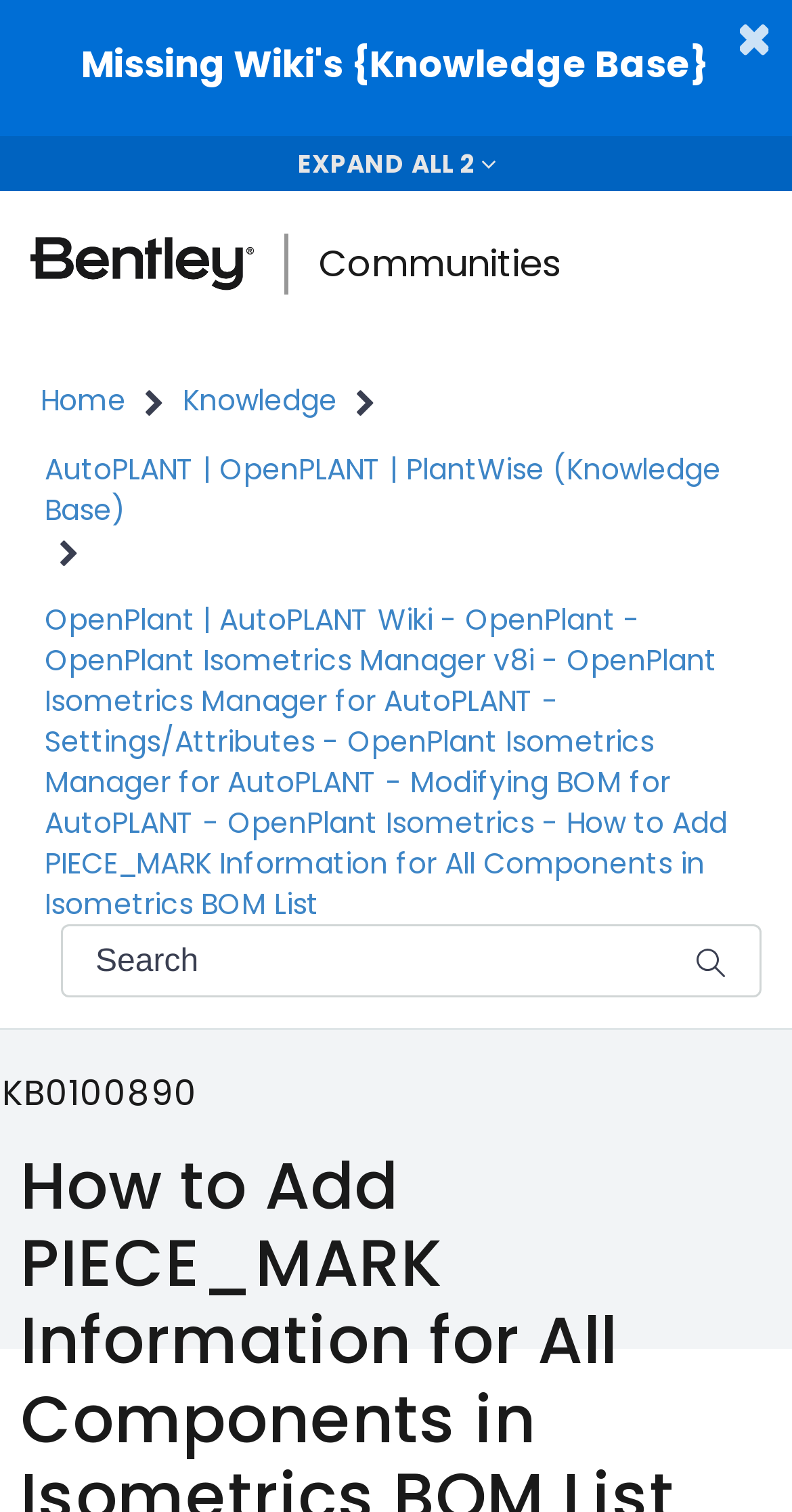What is the purpose of the 'EXPAND ALL' button?
Kindly answer the question with as much detail as you can.

The 'EXPAND ALL' button is located near the top of the page, and it is likely related to the announcements section. Since it says 'EXPAND ALL', I infer that its purpose is to expand all announcements, making their content visible.